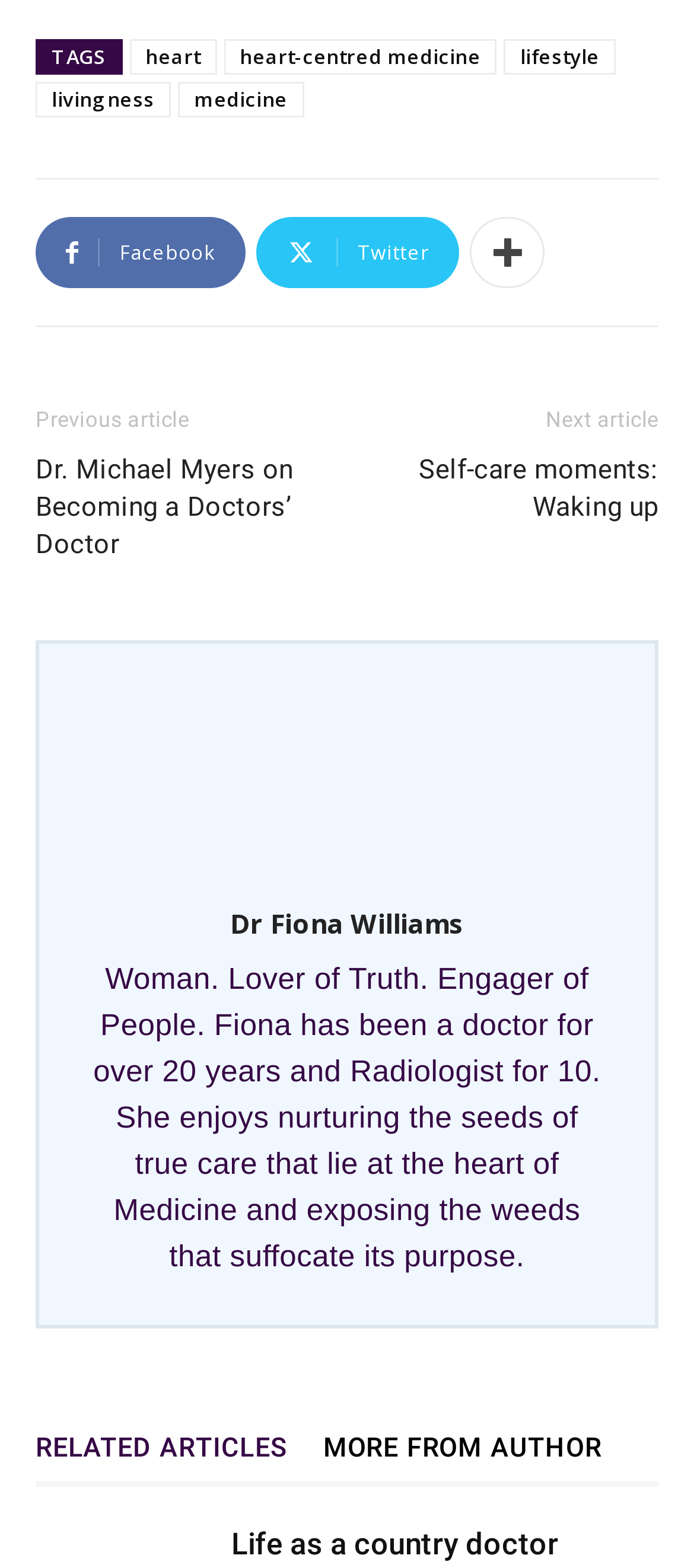Identify the bounding box coordinates of the specific part of the webpage to click to complete this instruction: "view the previous article".

[0.051, 0.26, 0.272, 0.276]